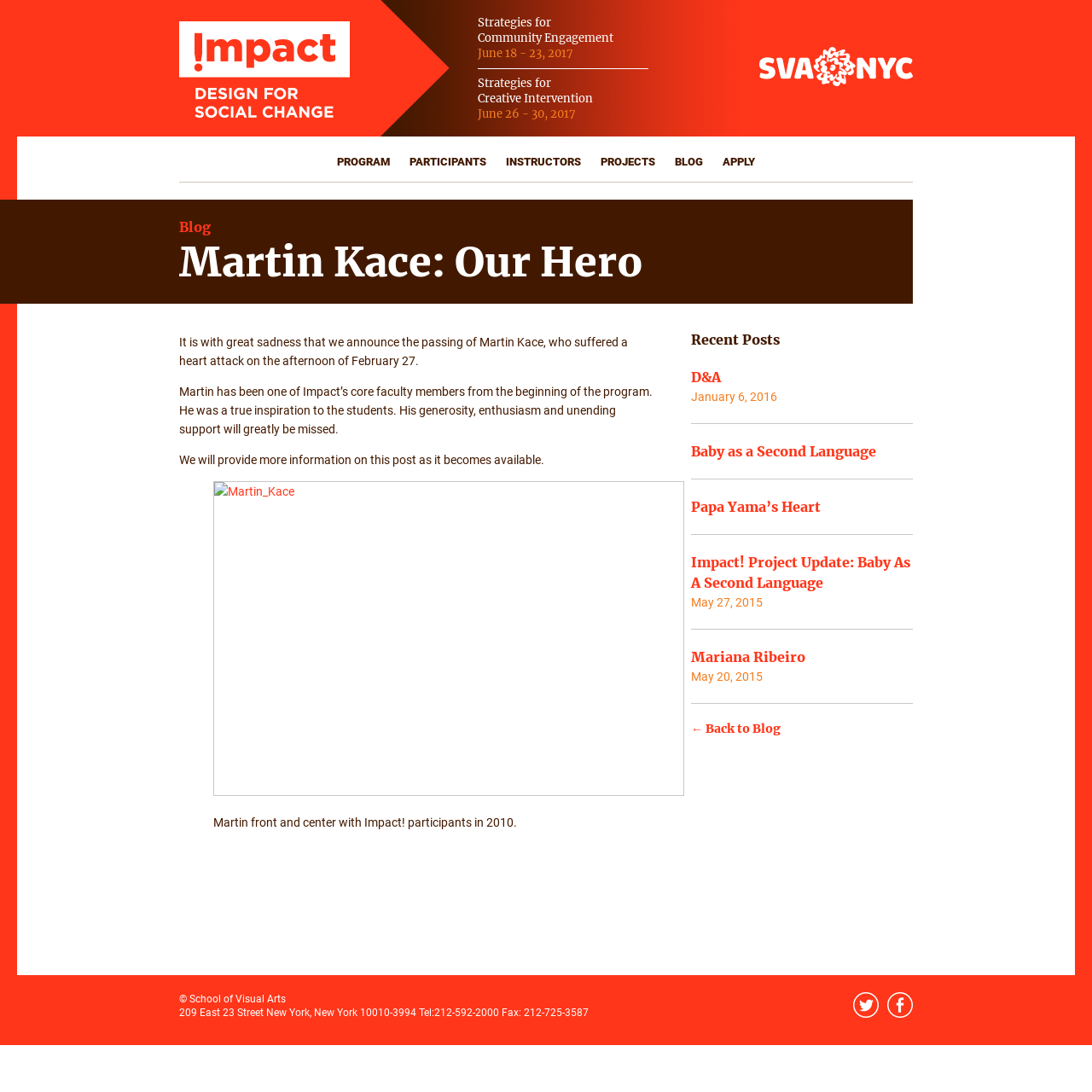Determine the coordinates of the bounding box for the clickable area needed to execute this instruction: "View the image of Martin Kace".

[0.195, 0.441, 0.627, 0.729]